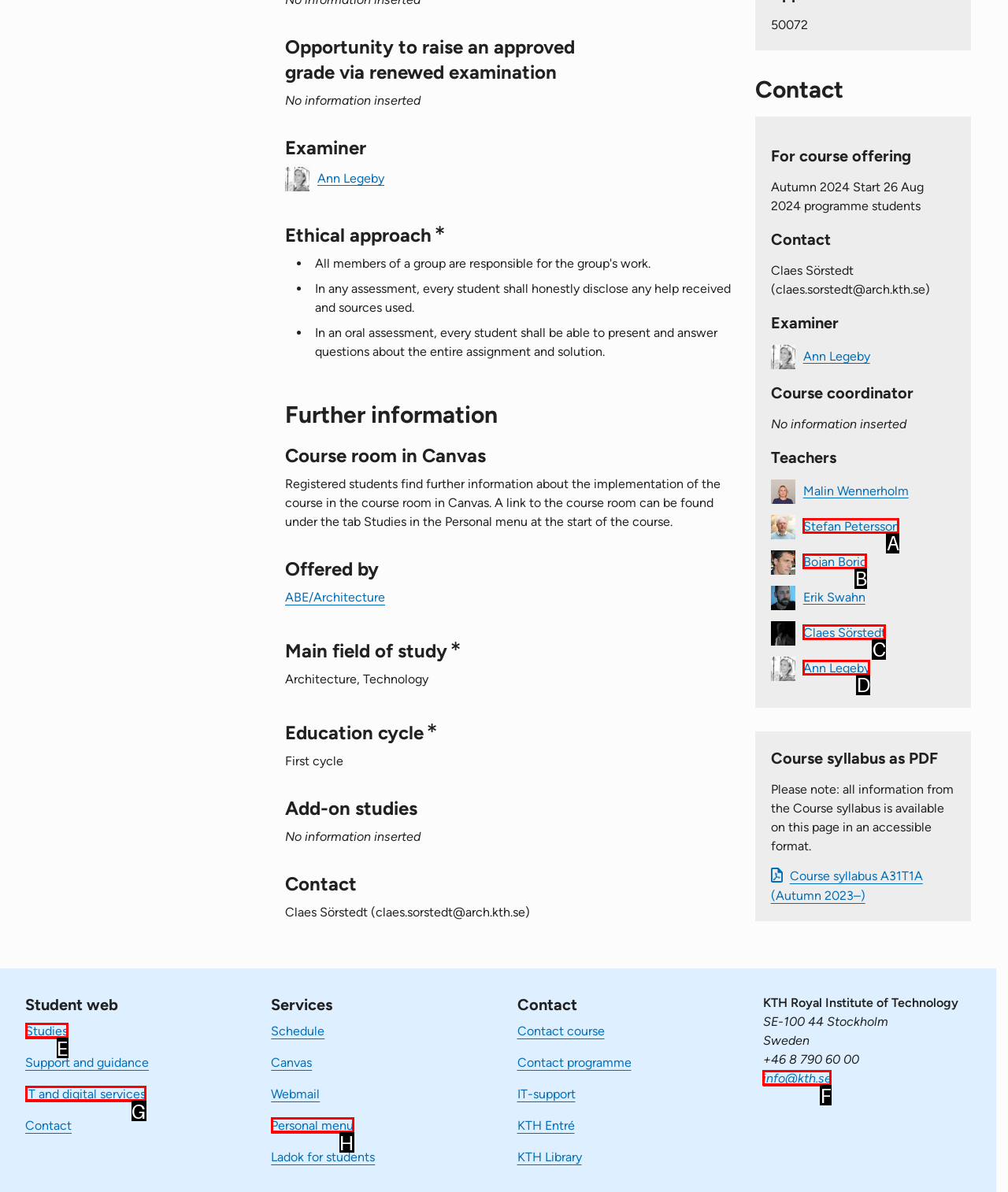Select the option that matches this description: IT and digital services
Answer by giving the letter of the chosen option.

G